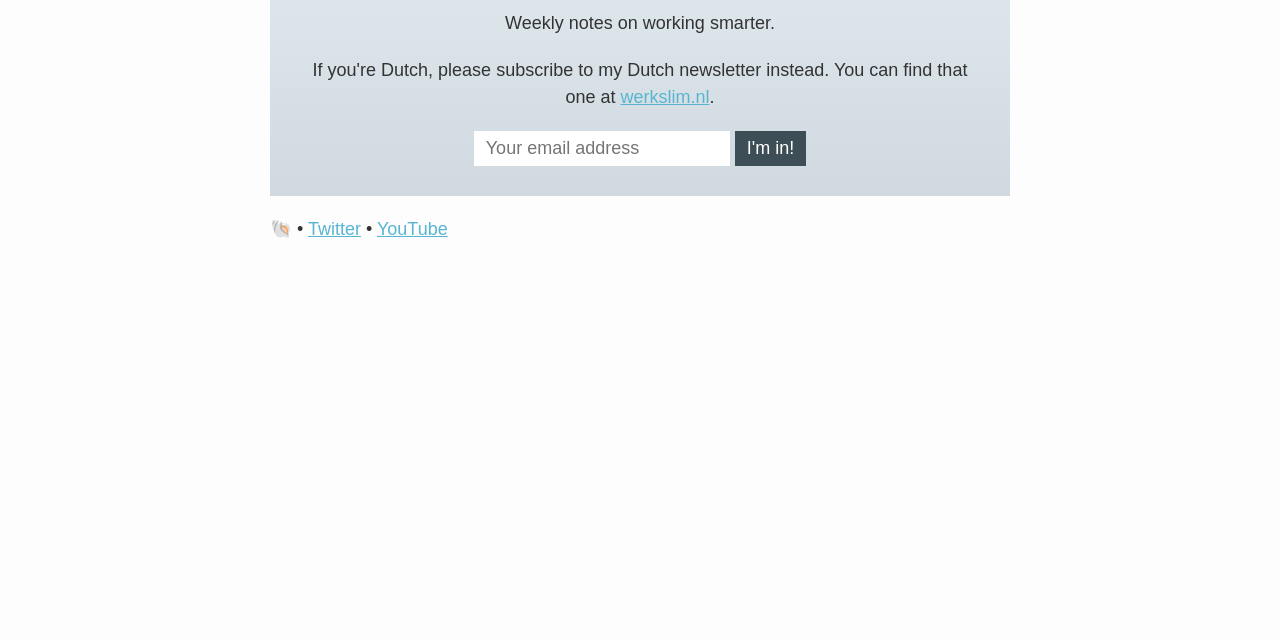Identify the bounding box of the HTML element described as: "FAQ".

None